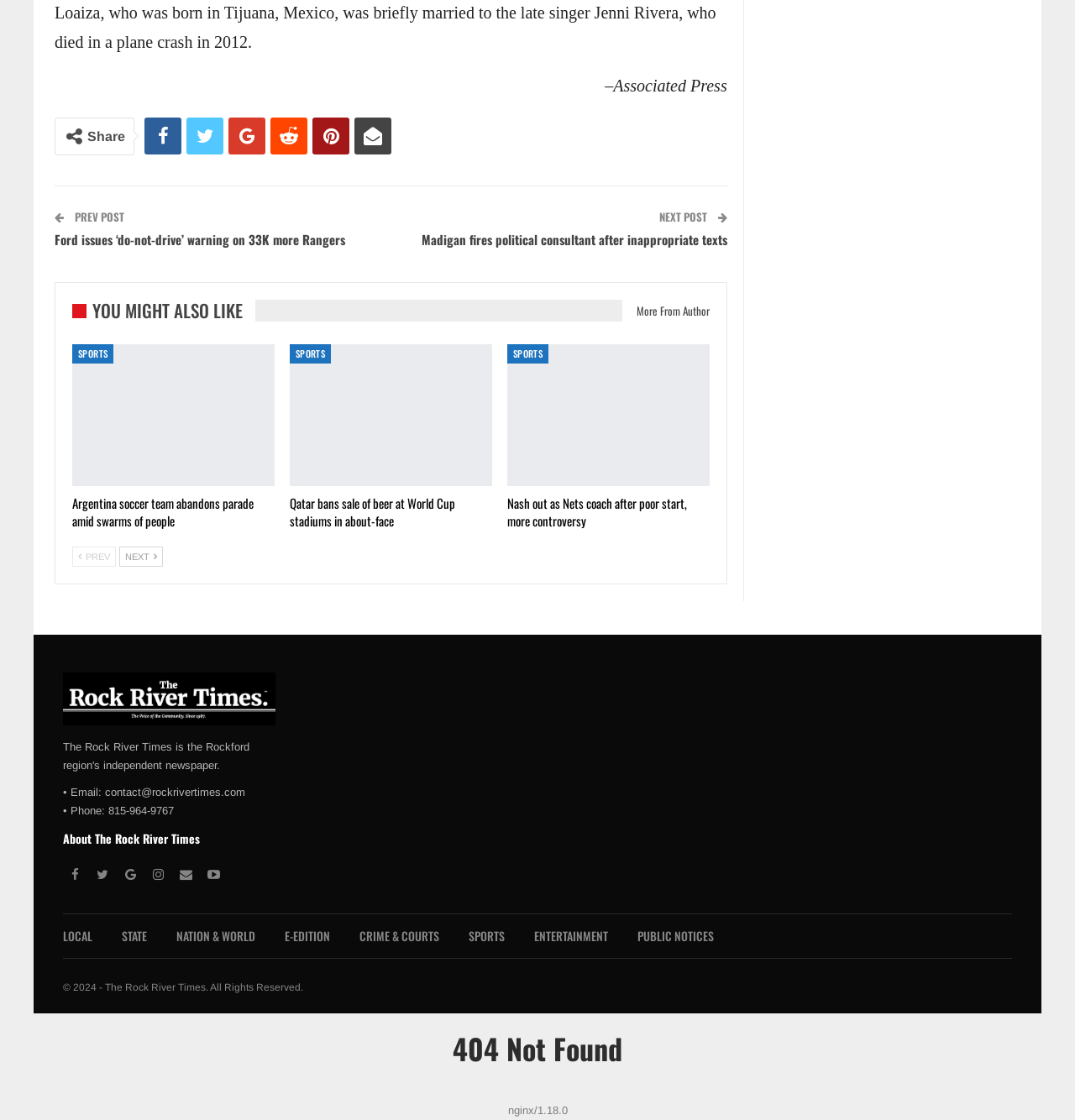Could you locate the bounding box coordinates for the section that should be clicked to accomplish this task: "Learn about dive courses".

None